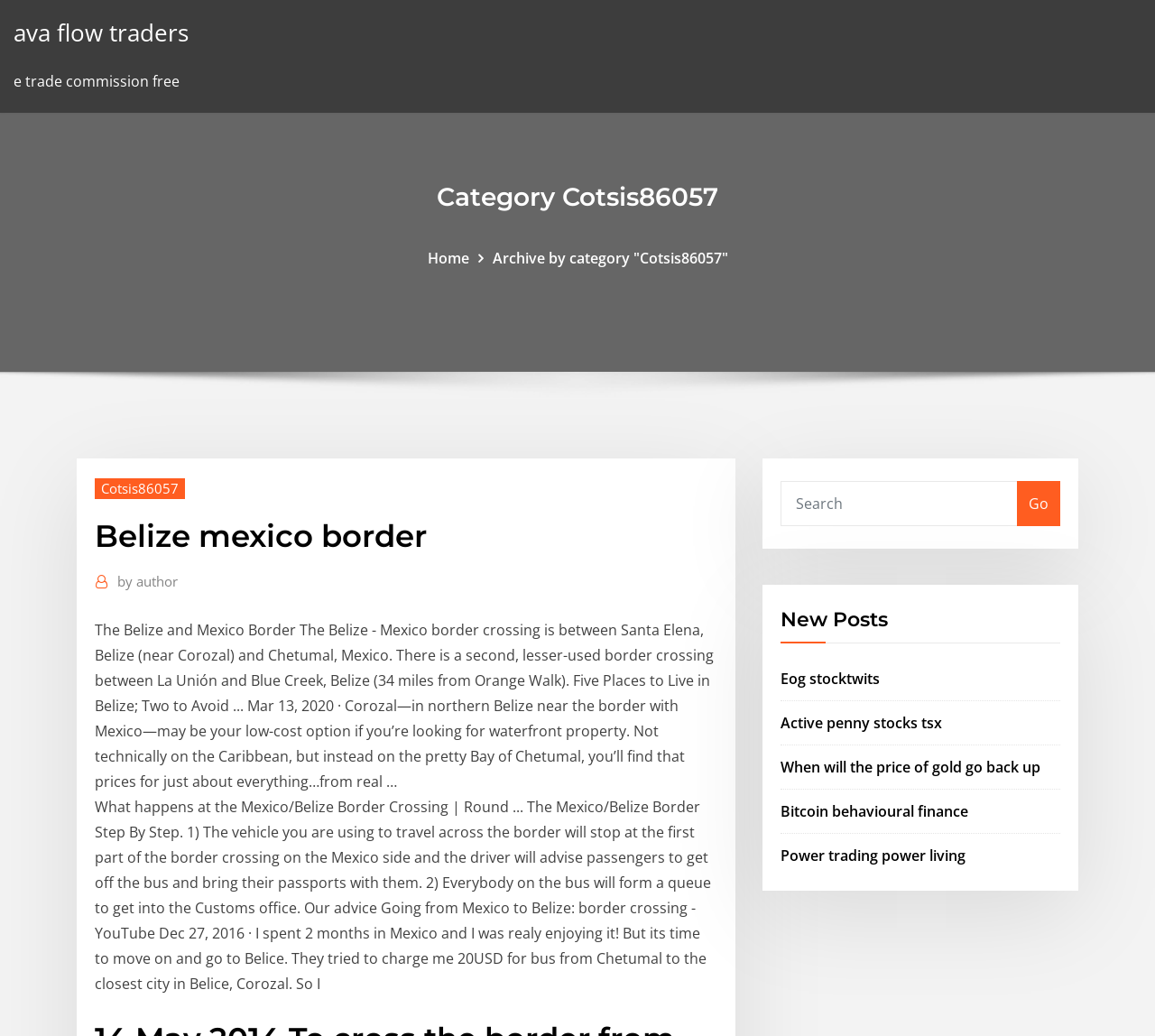How many links are under the 'New Posts' heading?
Based on the image, please offer an in-depth response to the question.

I found this information by counting the links under the 'New Posts' heading, which are 'Eog stocktwits', 'Active penny stocks tsx', 'When will the price of gold go back up', and 'Bitcoin behavioural finance'.